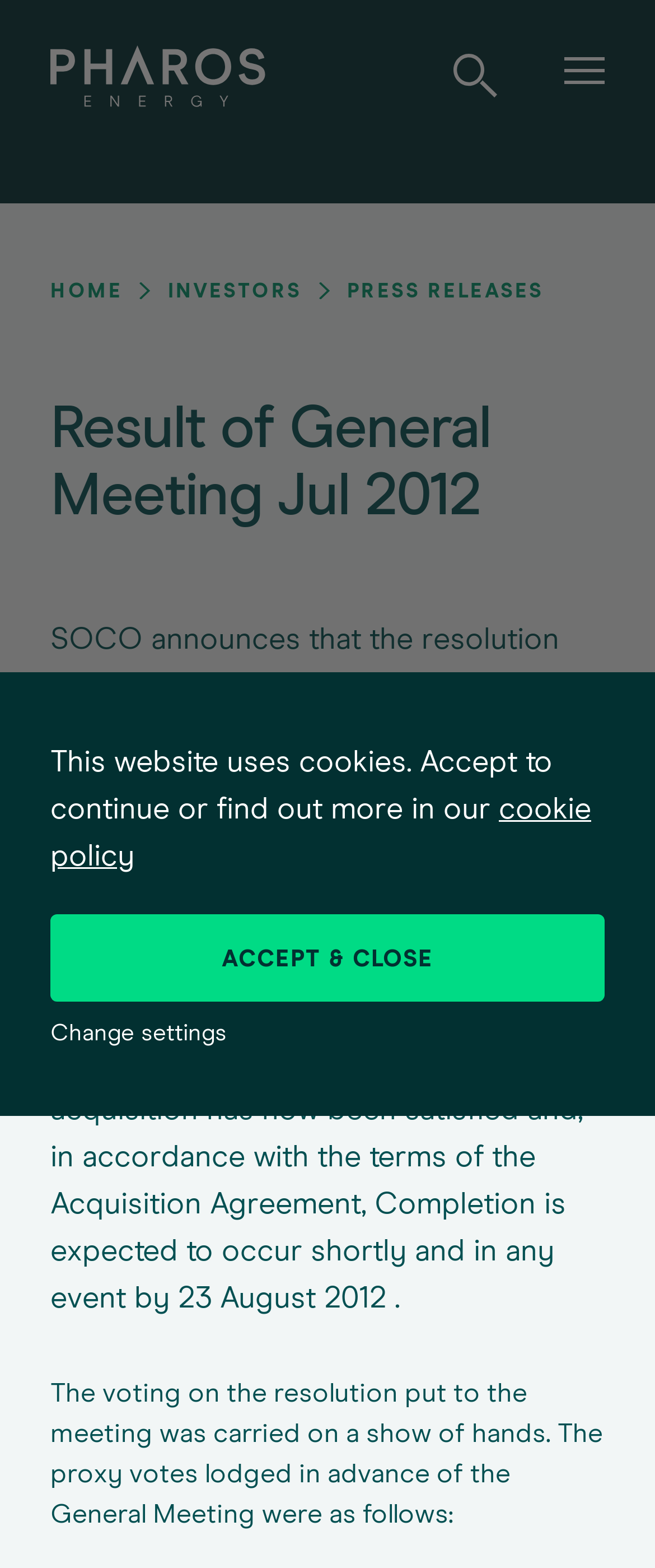Determine the bounding box coordinates for the region that must be clicked to execute the following instruction: "open navigation".

[0.862, 0.036, 0.923, 0.054]